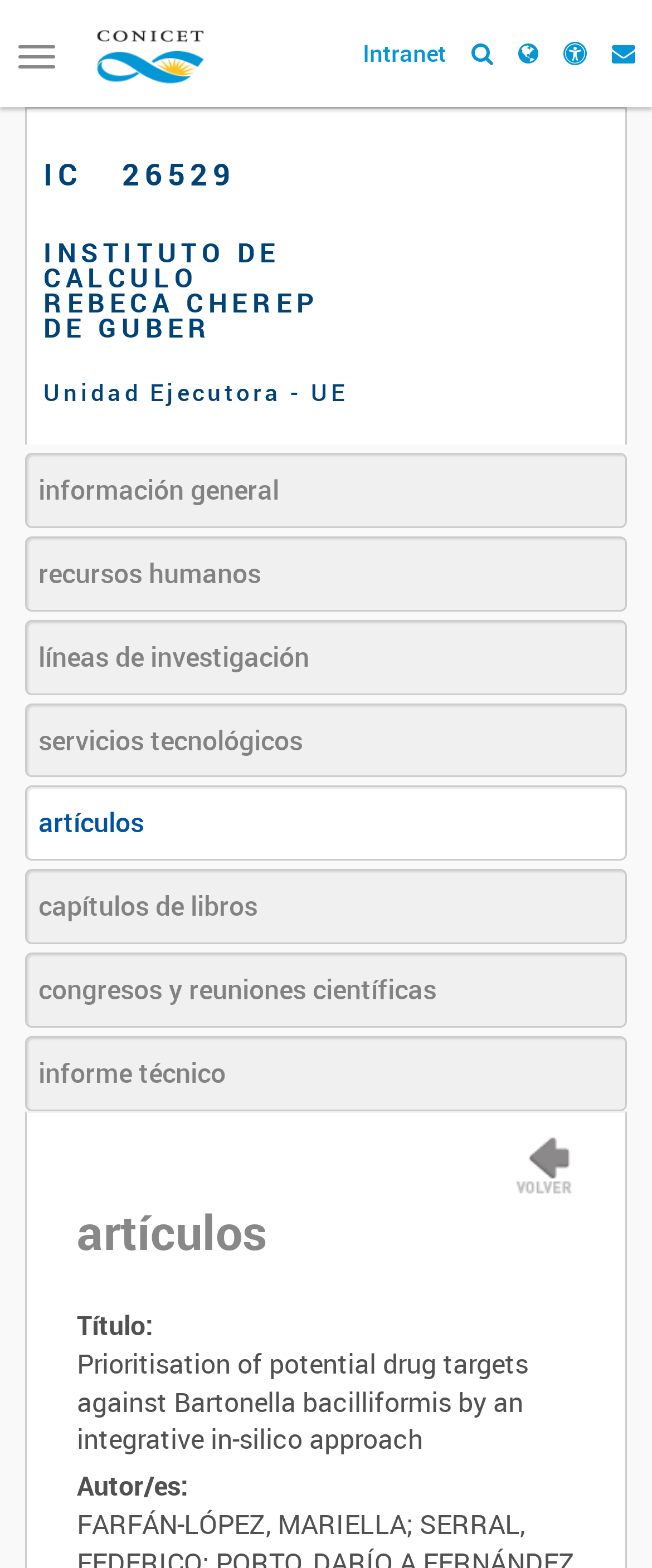Give the bounding box coordinates for this UI element: "congresos y reuniones científicas". The coordinates should be four float numbers between 0 and 1, arranged as [left, top, right, bottom].

[0.038, 0.608, 0.962, 0.655]